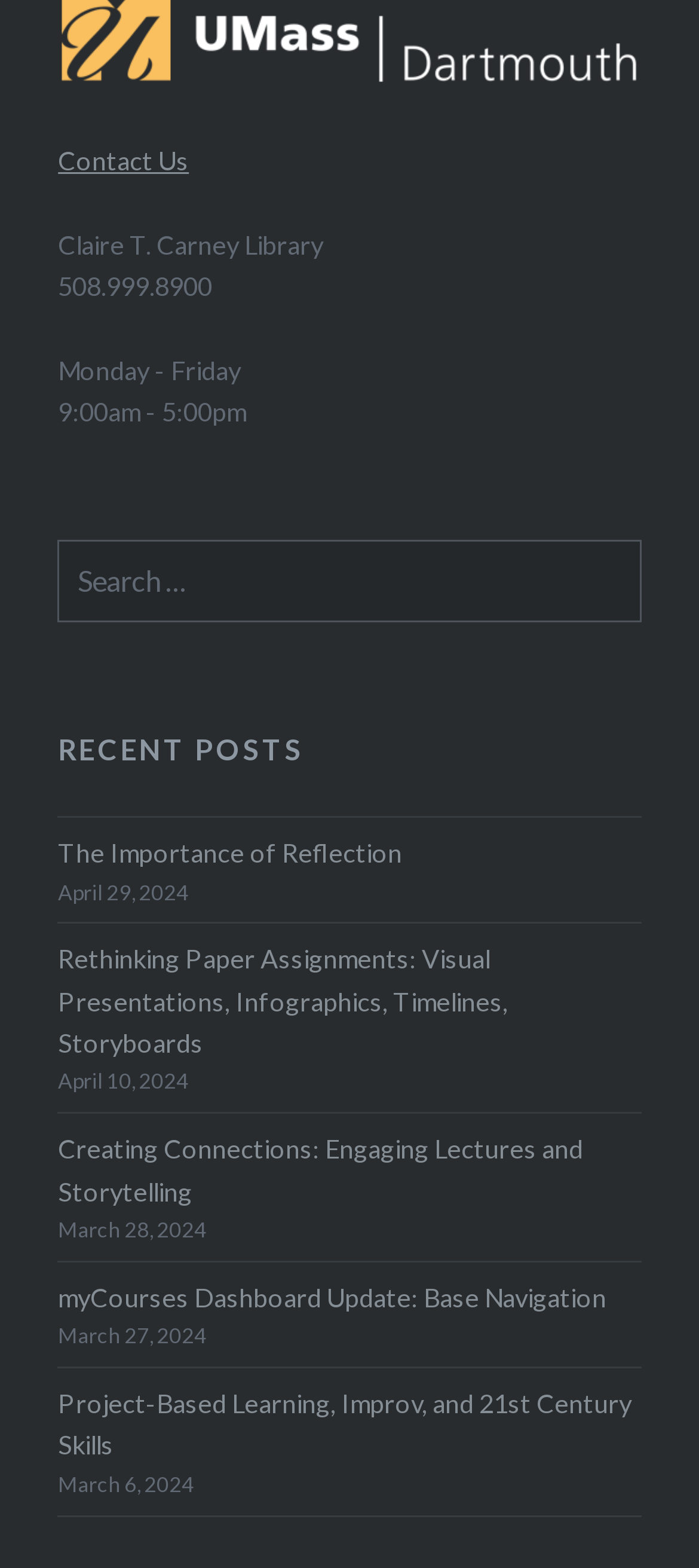From the details in the image, provide a thorough response to the question: What is the purpose of the search bar?

The search bar is located in the top section of the webpage, and it has a static text element 'Search for:' next to it. The search bar is likely used to search for content within the website, such as articles, posts, or resources.